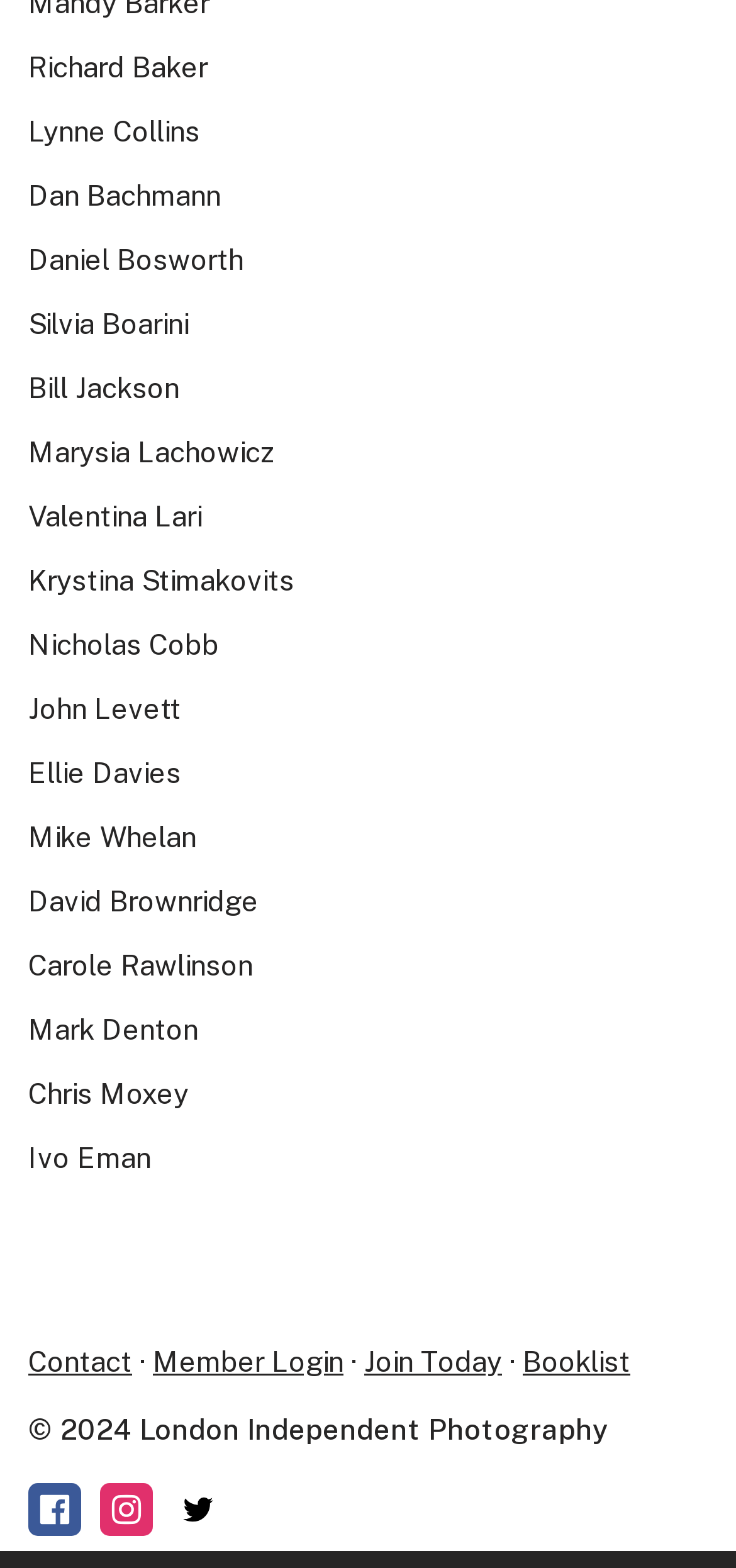How many social media links are there at the bottom?
Based on the screenshot, give a detailed explanation to answer the question.

I looked at the bottom of the webpage and found three social media links: 'Facebook', 'Instagram', and an unnamed link.